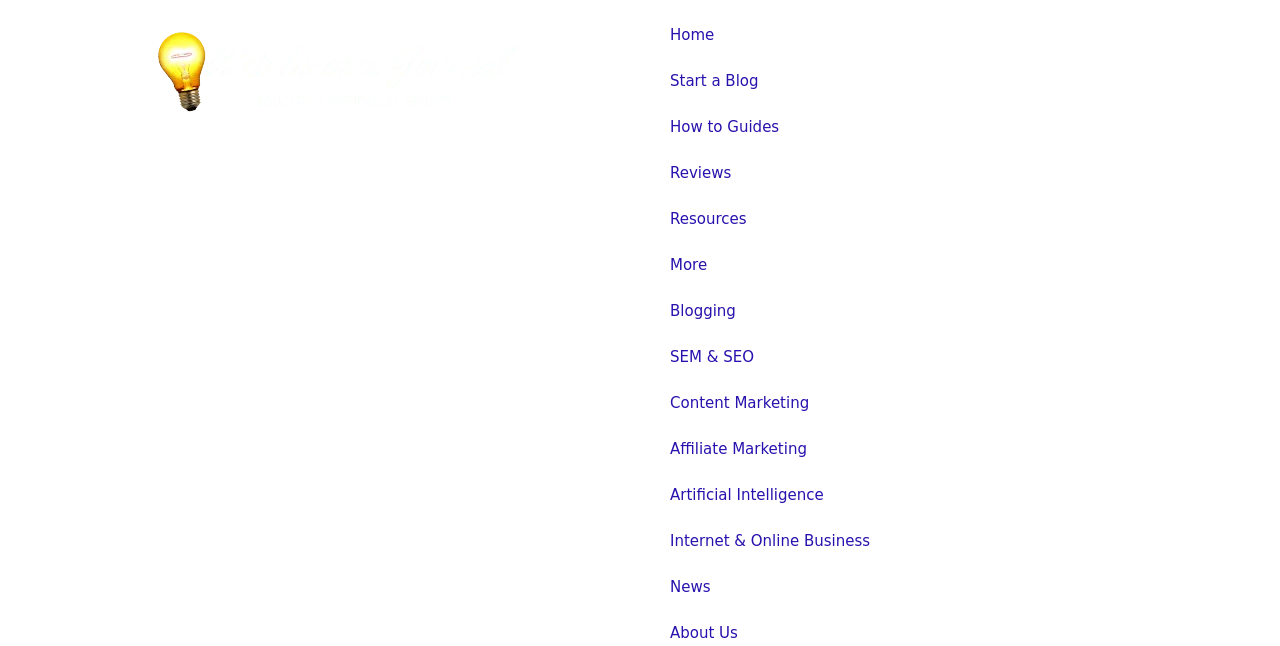Please indicate the bounding box coordinates for the clickable area to complete the following task: "explore internet and online business". The coordinates should be specified as four float numbers between 0 and 1, i.e., [left, top, right, bottom].

[0.508, 0.802, 0.961, 0.873]